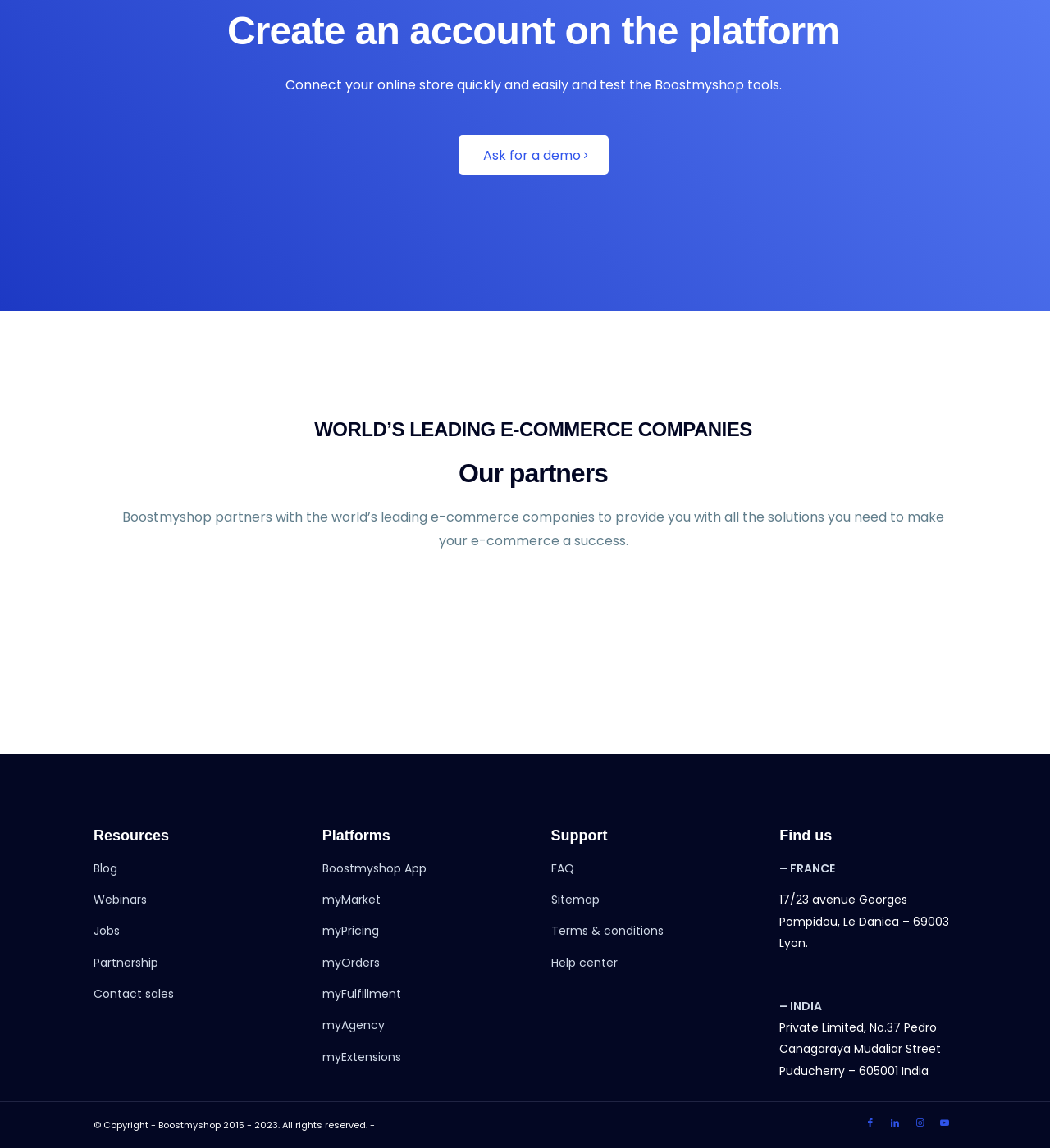Please find the bounding box coordinates in the format (top-left x, top-left y, bottom-right x, bottom-right y) for the given element description. Ensure the coordinates are floating point numbers between 0 and 1. Description: Jobs

[0.089, 0.804, 0.114, 0.818]